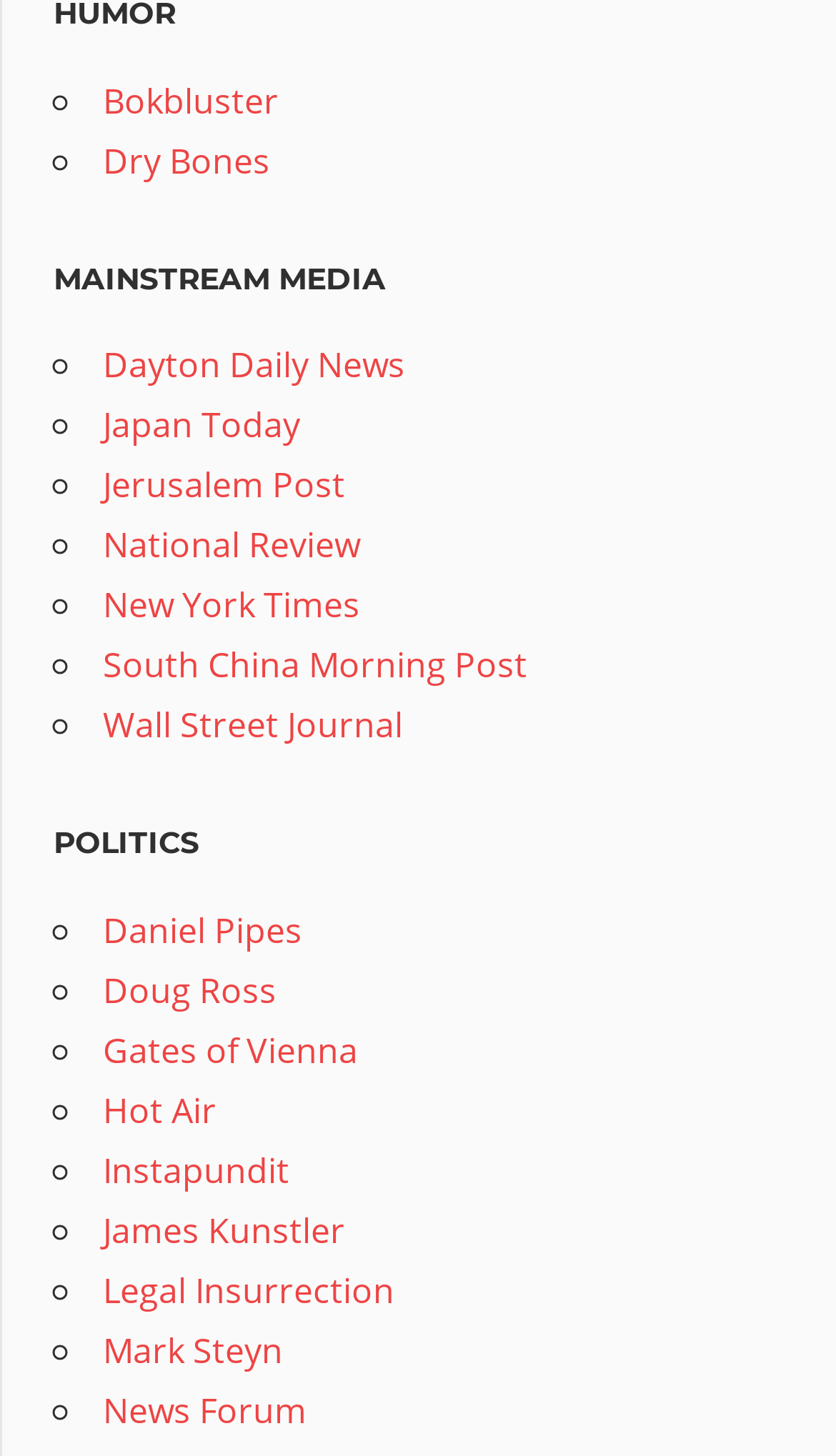Please mark the bounding box coordinates of the area that should be clicked to carry out the instruction: "Explore Daniel Pipes".

[0.123, 0.622, 0.362, 0.655]